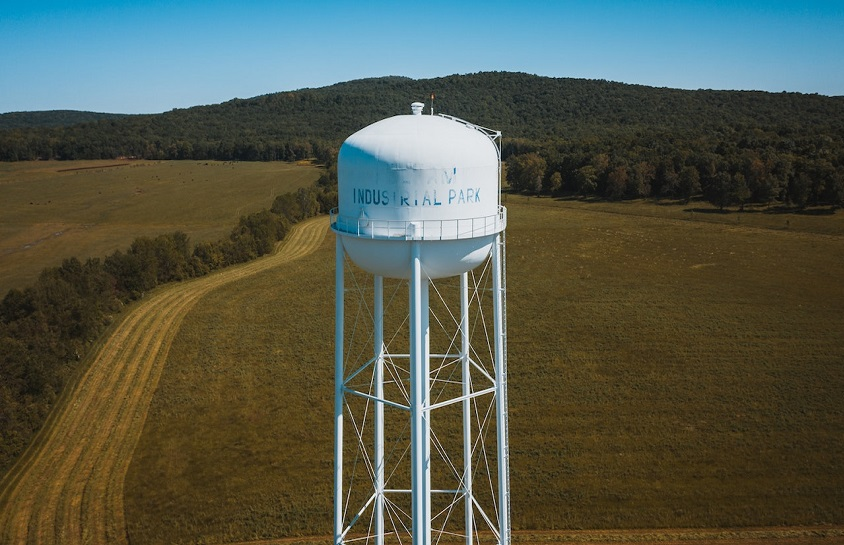What is the color of the sky in the image?
Based on the image, give a one-word or short phrase answer.

Clear blue